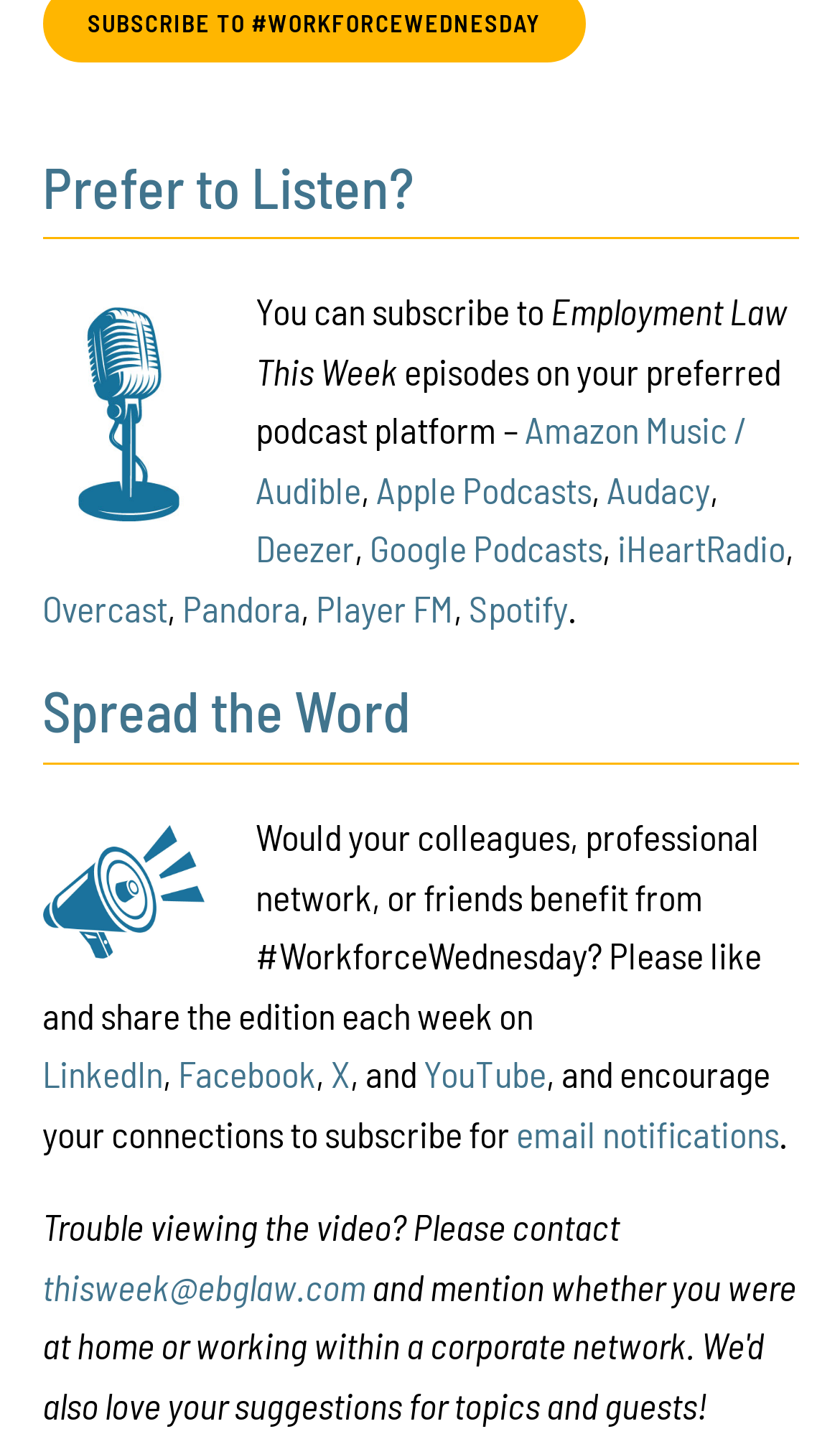Find and indicate the bounding box coordinates of the region you should select to follow the given instruction: "Contact thisweek@ebglaw.com for trouble viewing the video".

[0.05, 0.881, 0.435, 0.911]